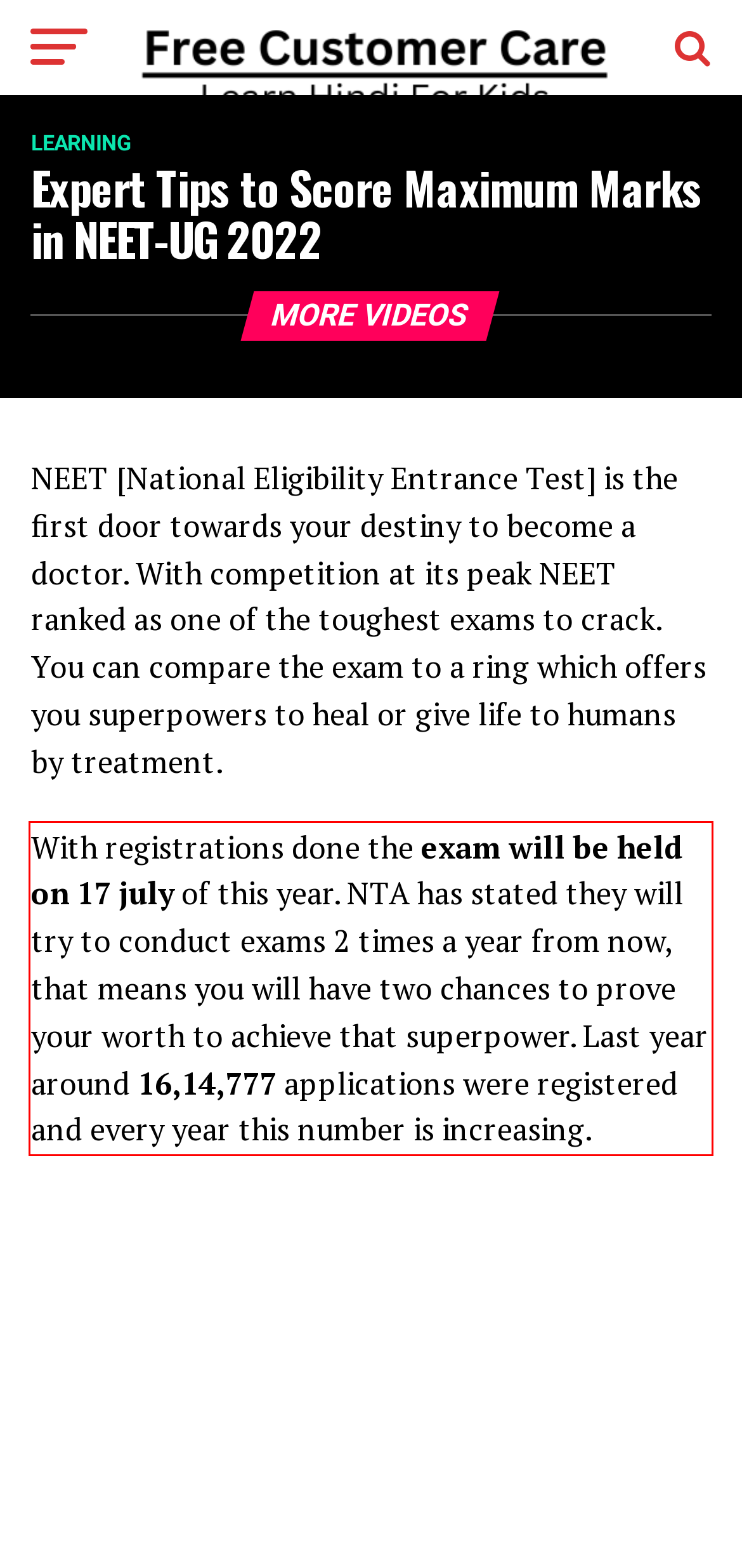Please extract the text content within the red bounding box on the webpage screenshot using OCR.

With registrations done the exam will be held on 17 july of this year. NTA has stated they will try to conduct exams 2 times a year from now, that means you will have two chances to prove your worth to achieve that superpower. Last year around 16,14,777 applications were registered and every year this number is increasing.